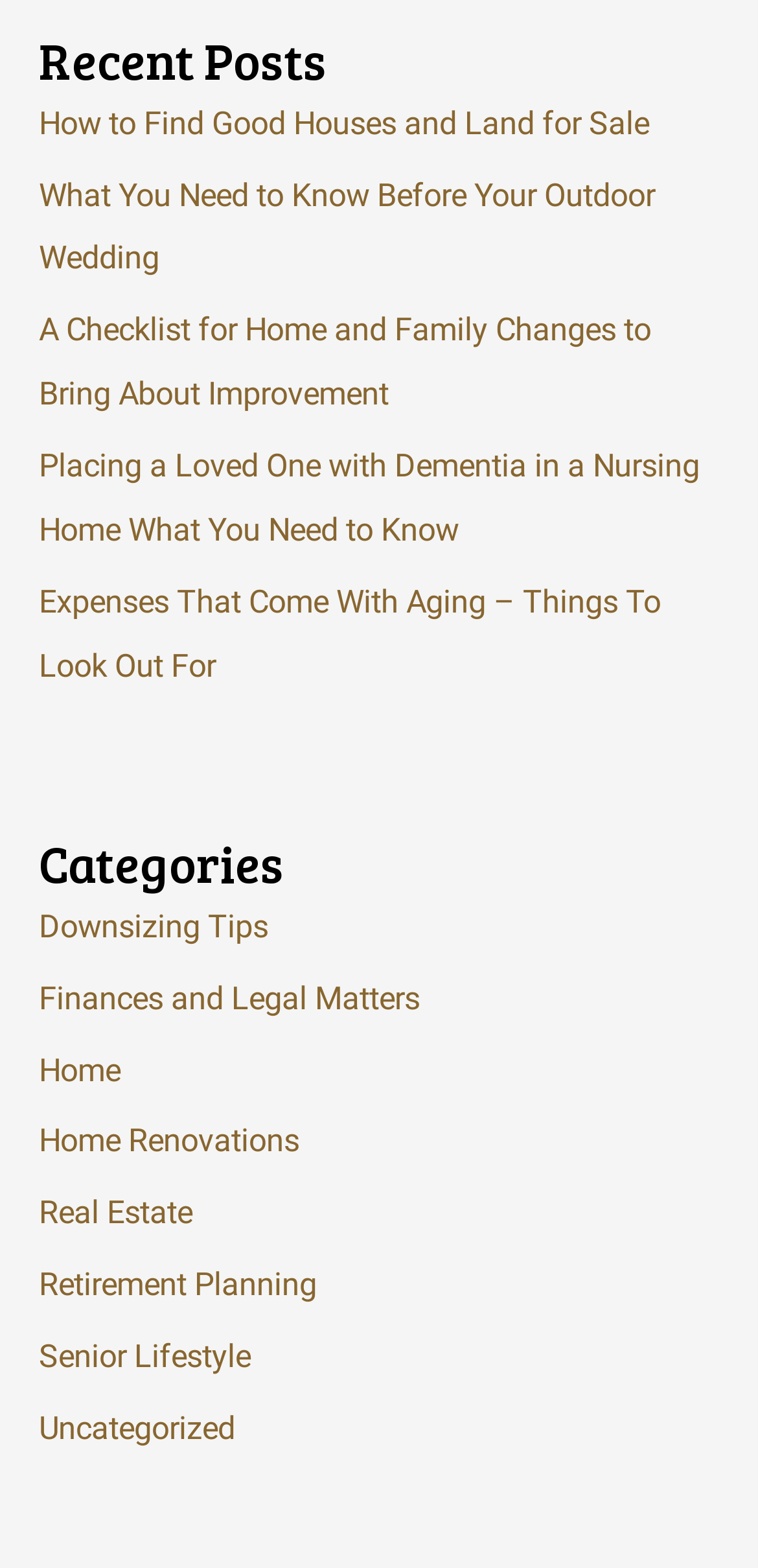Respond with a single word or phrase to the following question: How many links are there under the 'Recent Posts' heading?

6